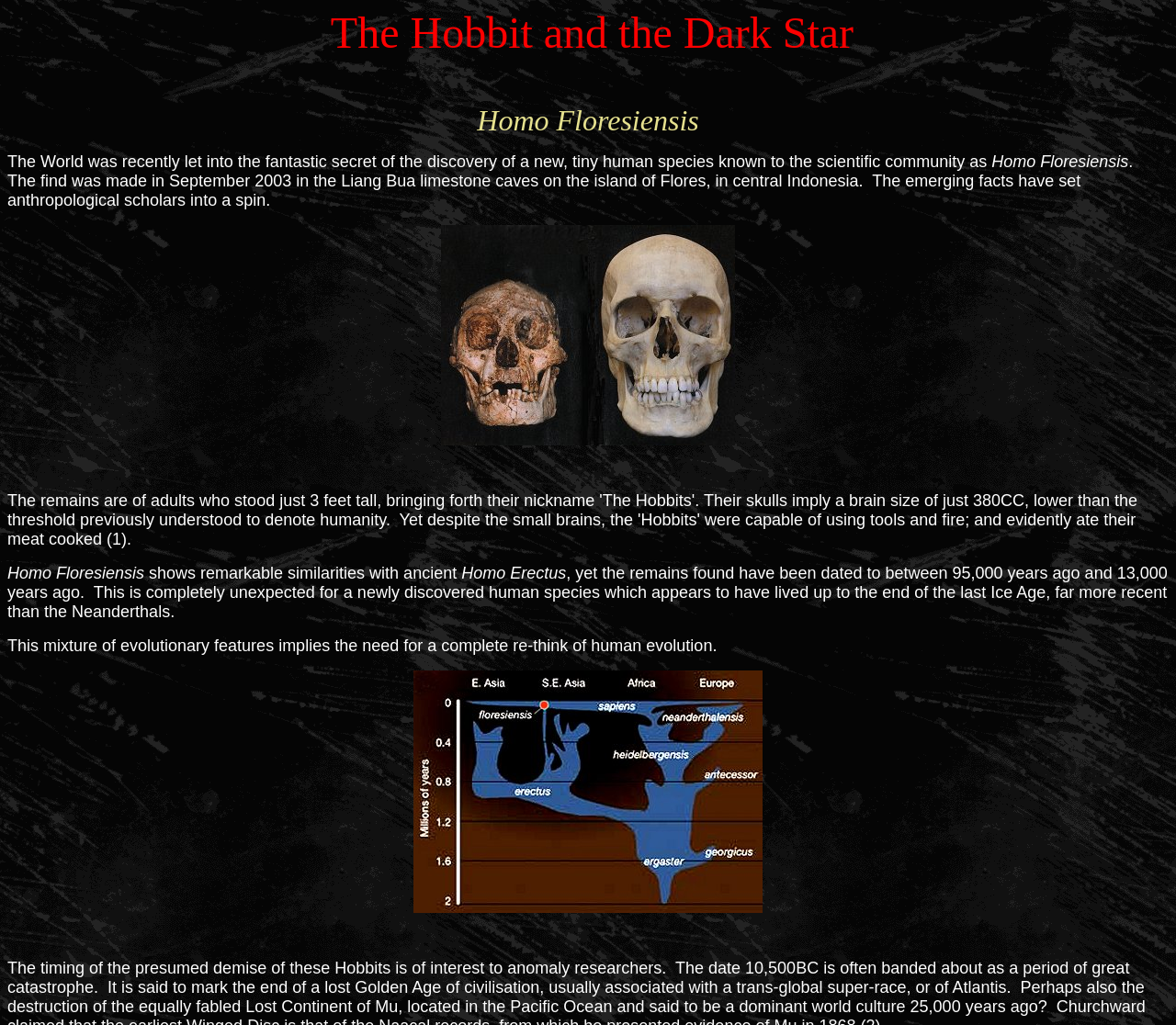What is similar to Homo Erectus?
Answer the question with a single word or phrase, referring to the image.

Homo Floresiensis